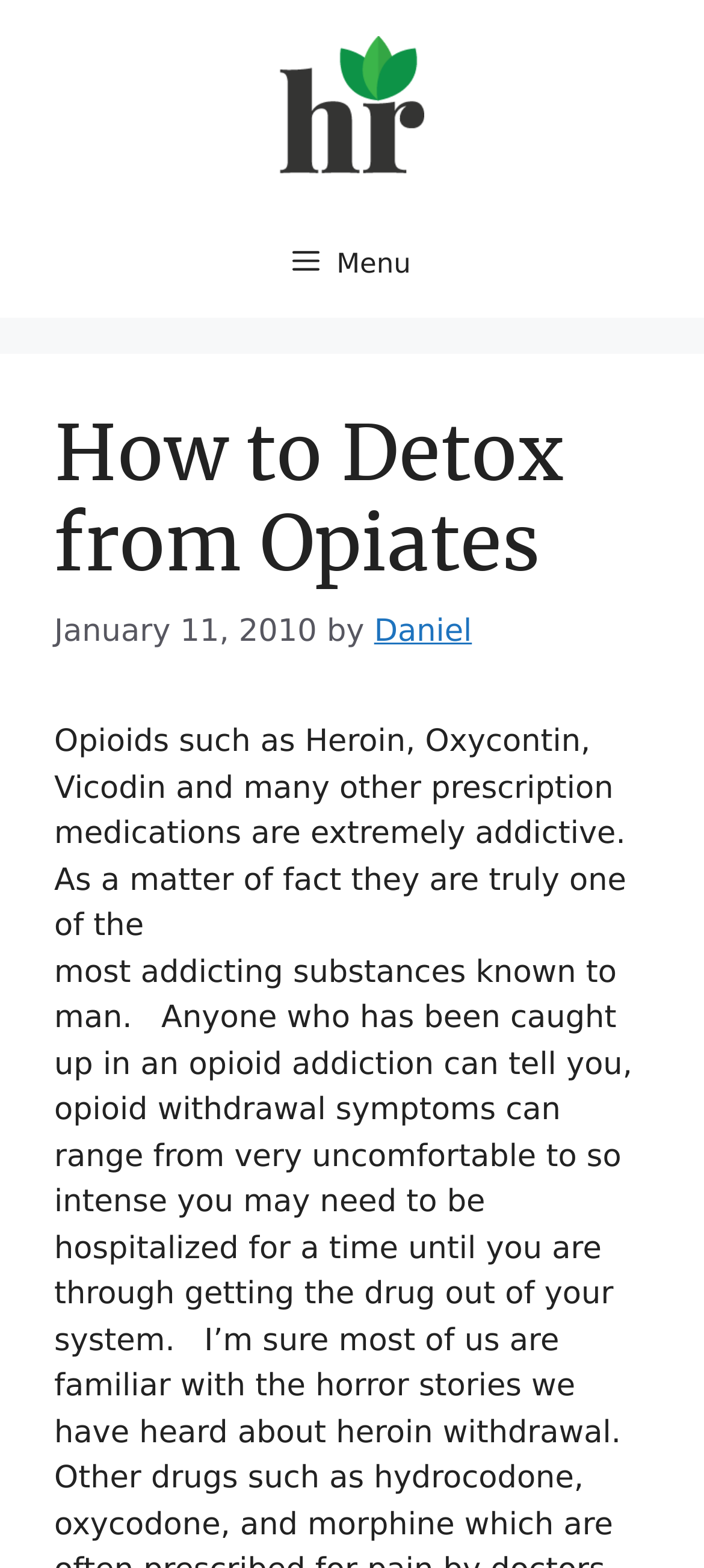Give a one-word or phrase response to the following question: What is the name of the website?

Happy Recovery